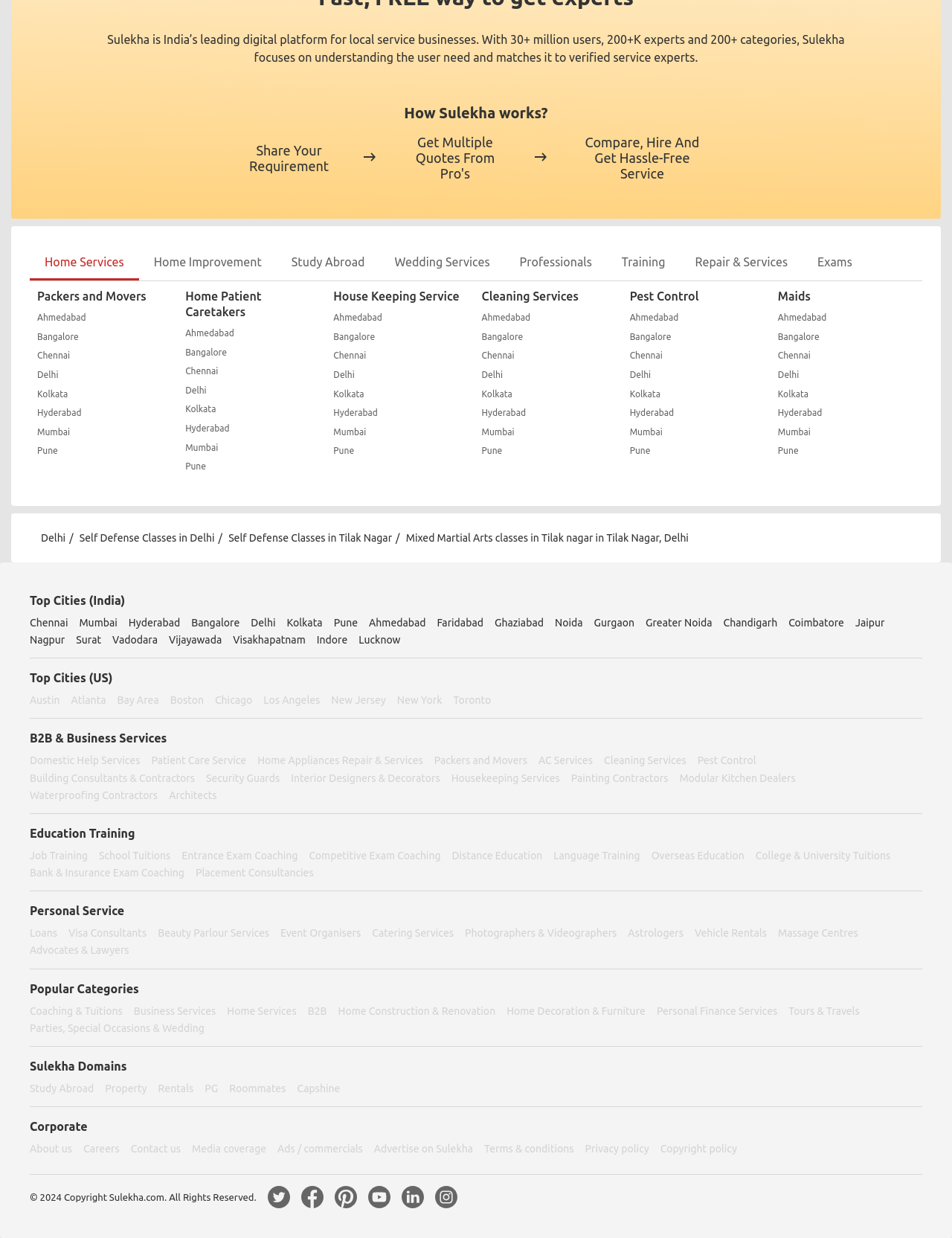How many categories are available on Sulekha?
Look at the image and provide a short answer using one word or a phrase.

200+